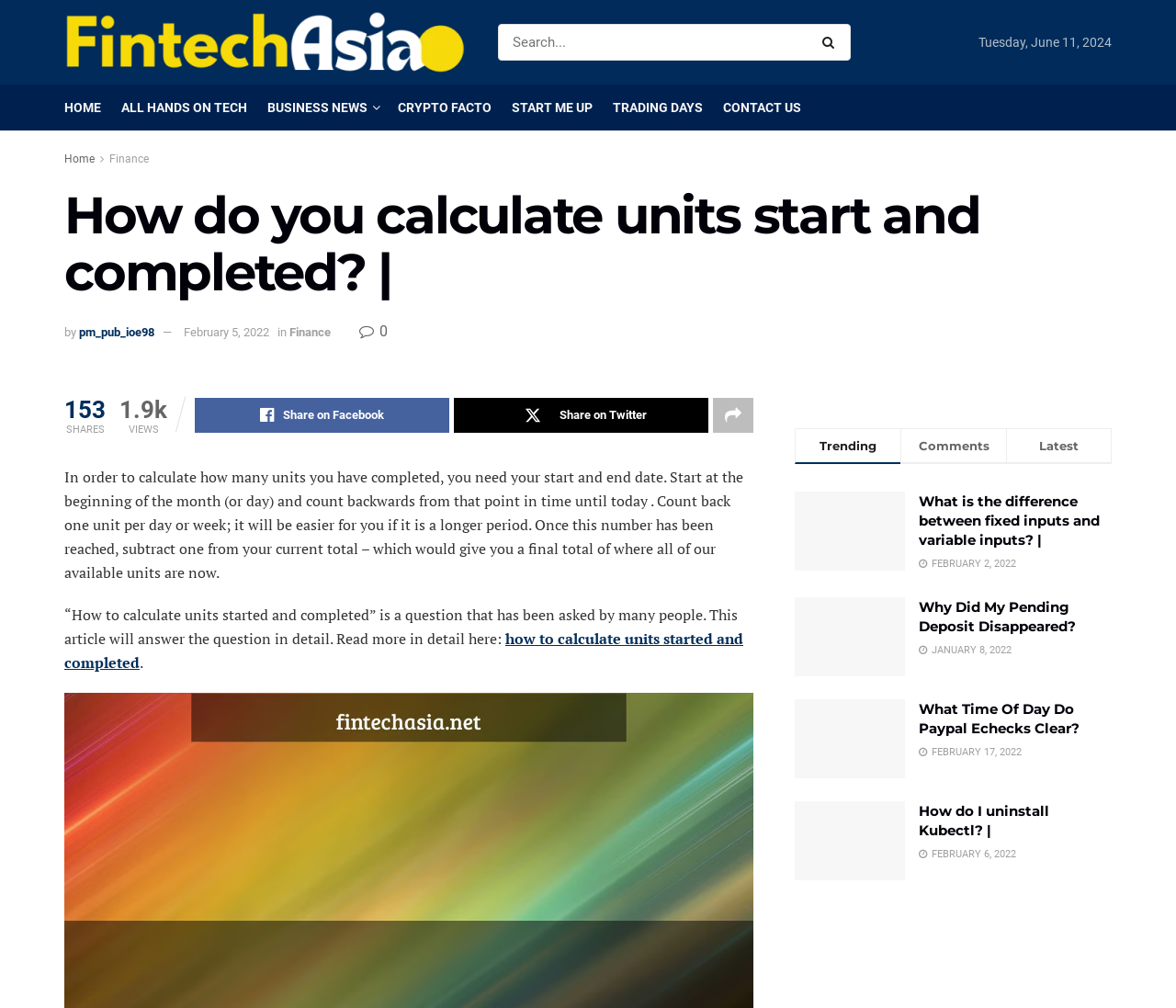Determine the bounding box coordinates for the region that must be clicked to execute the following instruction: "Follow GrammarDog on social media".

None